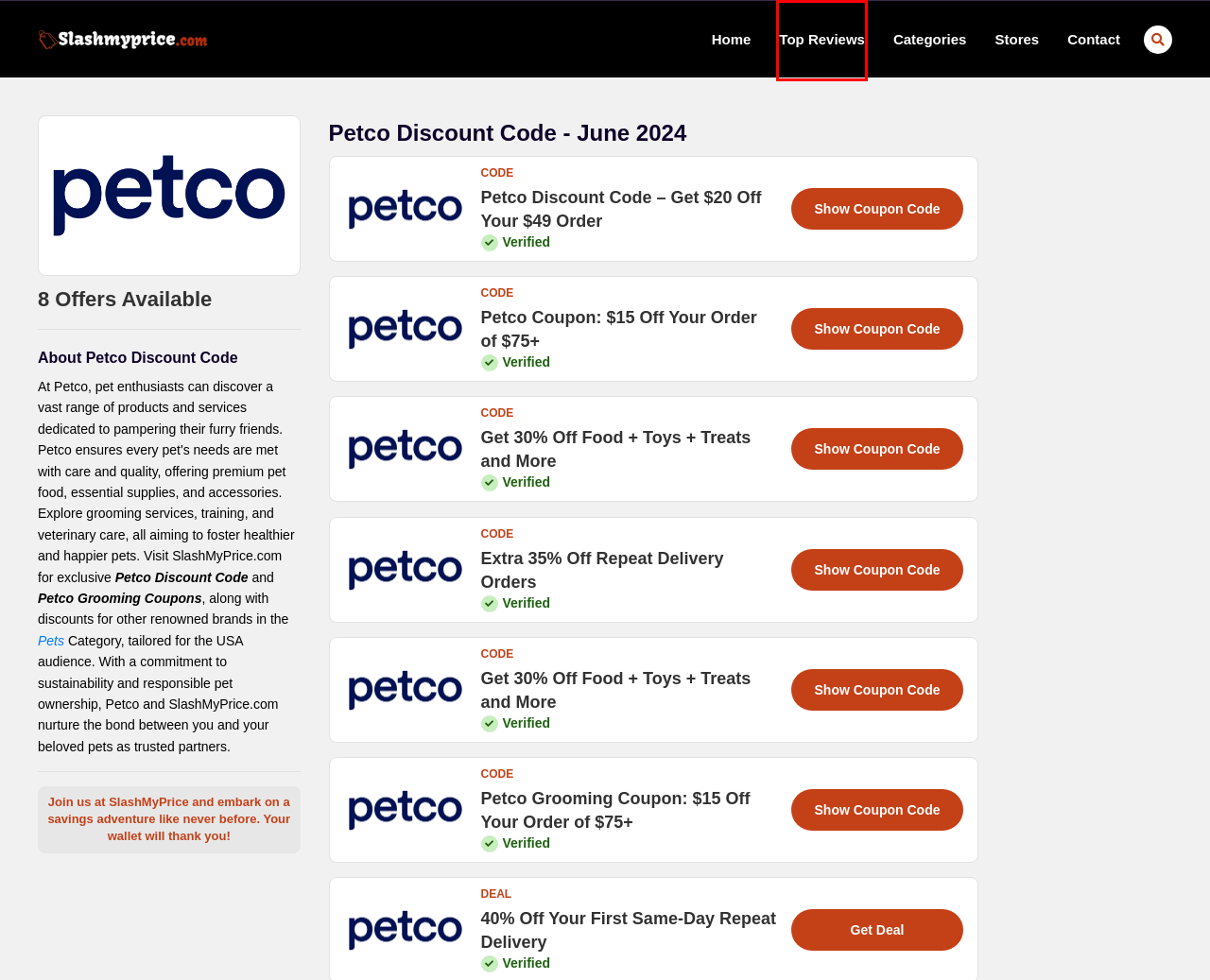You are presented with a screenshot of a webpage containing a red bounding box around a particular UI element. Select the best webpage description that matches the new webpage after clicking the element within the bounding box. Here are the candidates:
A. Contact - SlashMyPrice
B. Find All Travel & Tickets Famous Brands And Their Promo Codes.
C. Famous Stores For Your Shop At SlashMyPrice
D. Top Reviews - SlashMyPrice.Com
E. SeatGeek Promo Code $40 Off - June 2024
F. Find All Pets Famous Brands And Their Promo Codes.
G. Most Related Categories – SlashMyPrice.Com
H. Advance Auto Parts Promo Code and $50 Off $125 Coupons

D